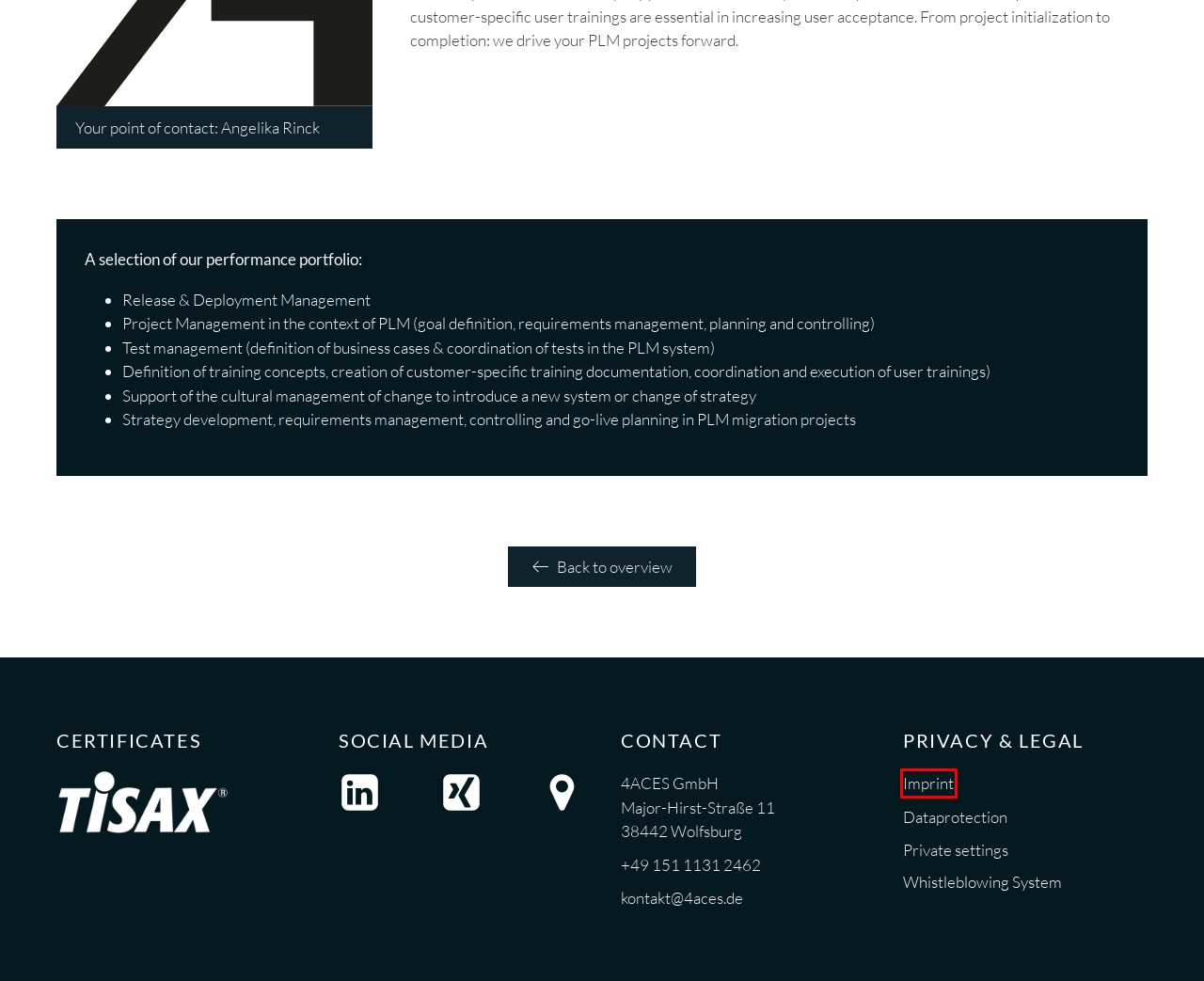Review the screenshot of a webpage that includes a red bounding box. Choose the most suitable webpage description that matches the new webpage after clicking the element within the red bounding box. Here are the candidates:
A. Home - 4ACES
B. Whistleblowing System - 4ACES
C. Dataprotection - 4ACES
D. Nachhaltigkeitsentwicklung - 4ACES
E. 4ACES Tech - Consulting und Technologie aus einer Hand
F. Rozwój organizacji - 4ACES
G. Contact - 4ACES
H. Imprint - 4ACES

H